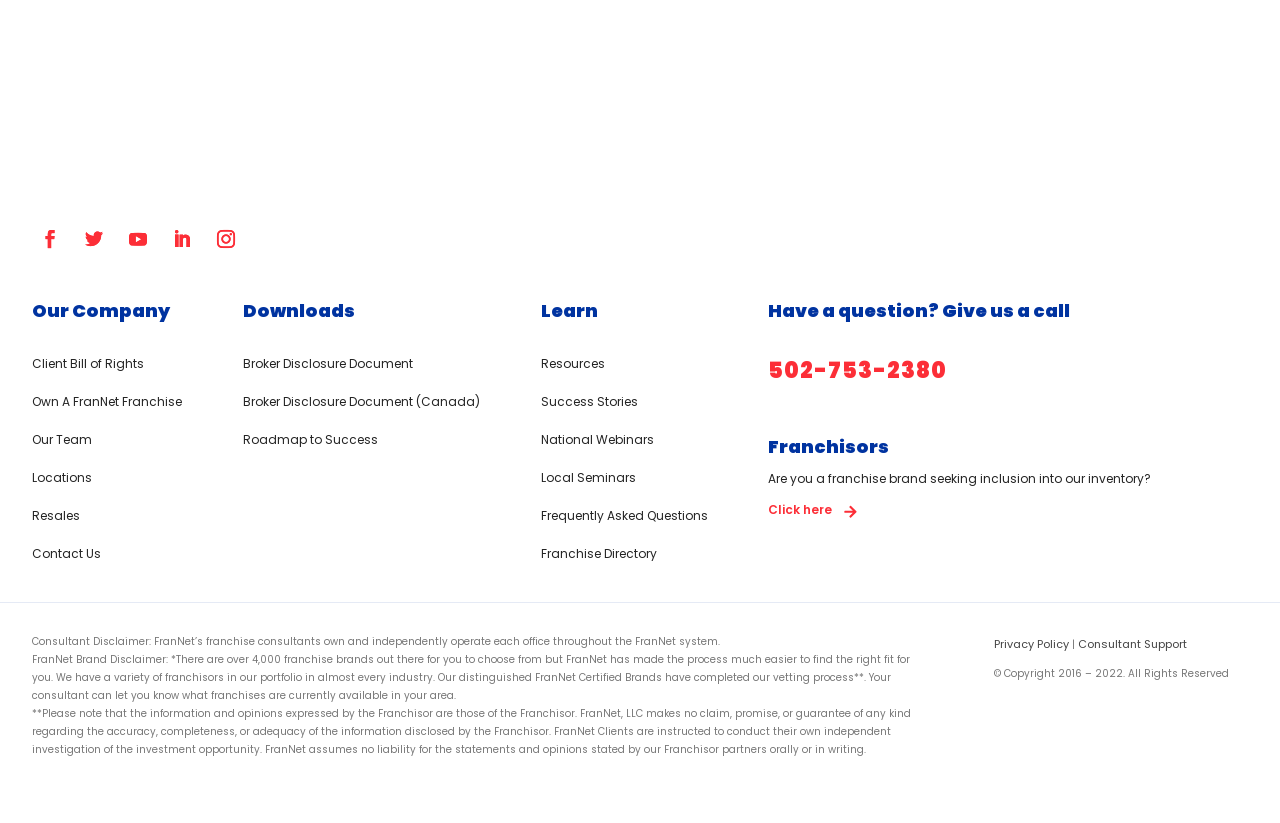Determine the bounding box coordinates of the region I should click to achieve the following instruction: "Go to the 'Contact' page". Ensure the bounding box coordinates are four float numbers between 0 and 1, i.e., [left, top, right, bottom].

None